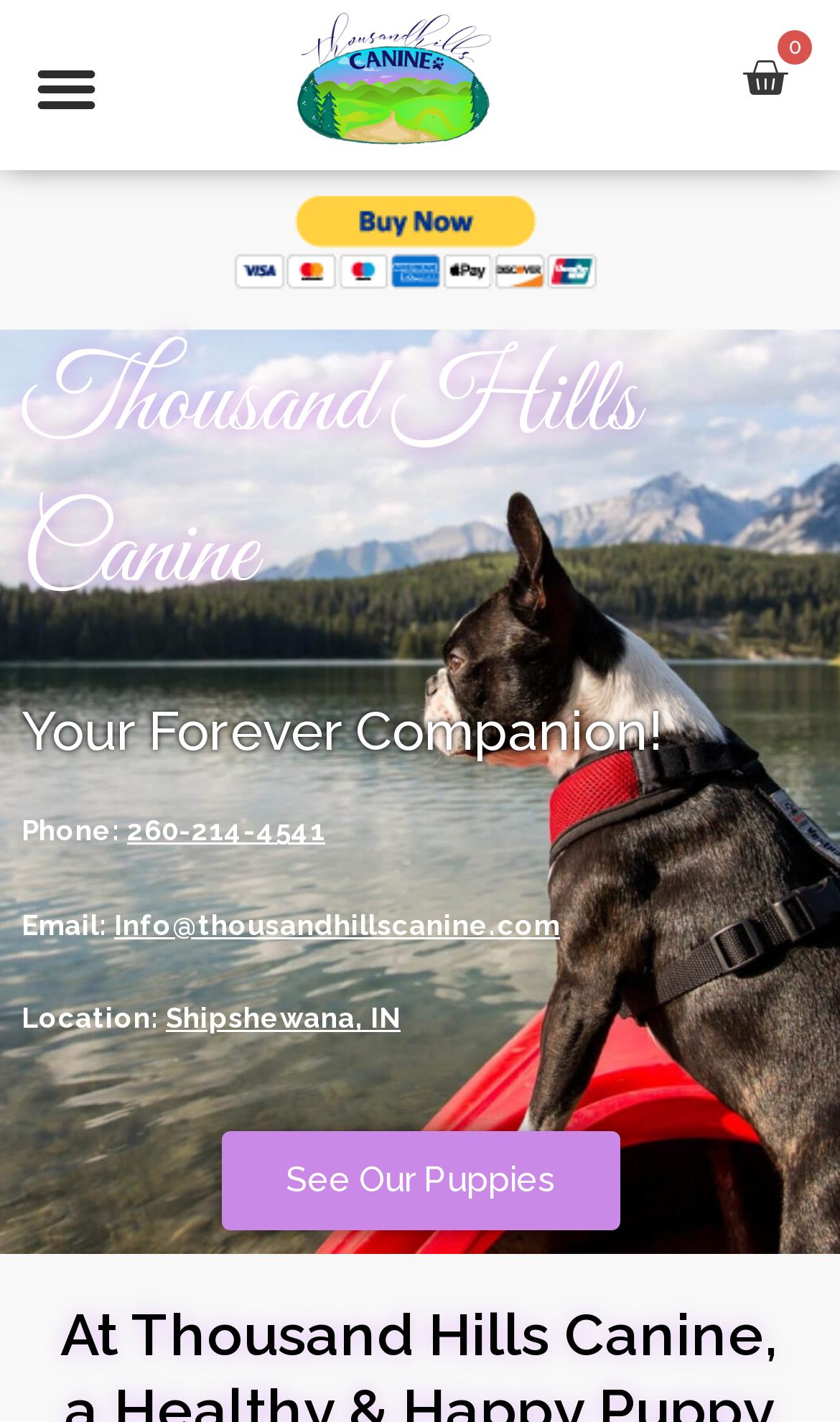Find the coordinates for the bounding box of the element with this description: "Shipshewana, IN".

[0.197, 0.705, 0.477, 0.727]